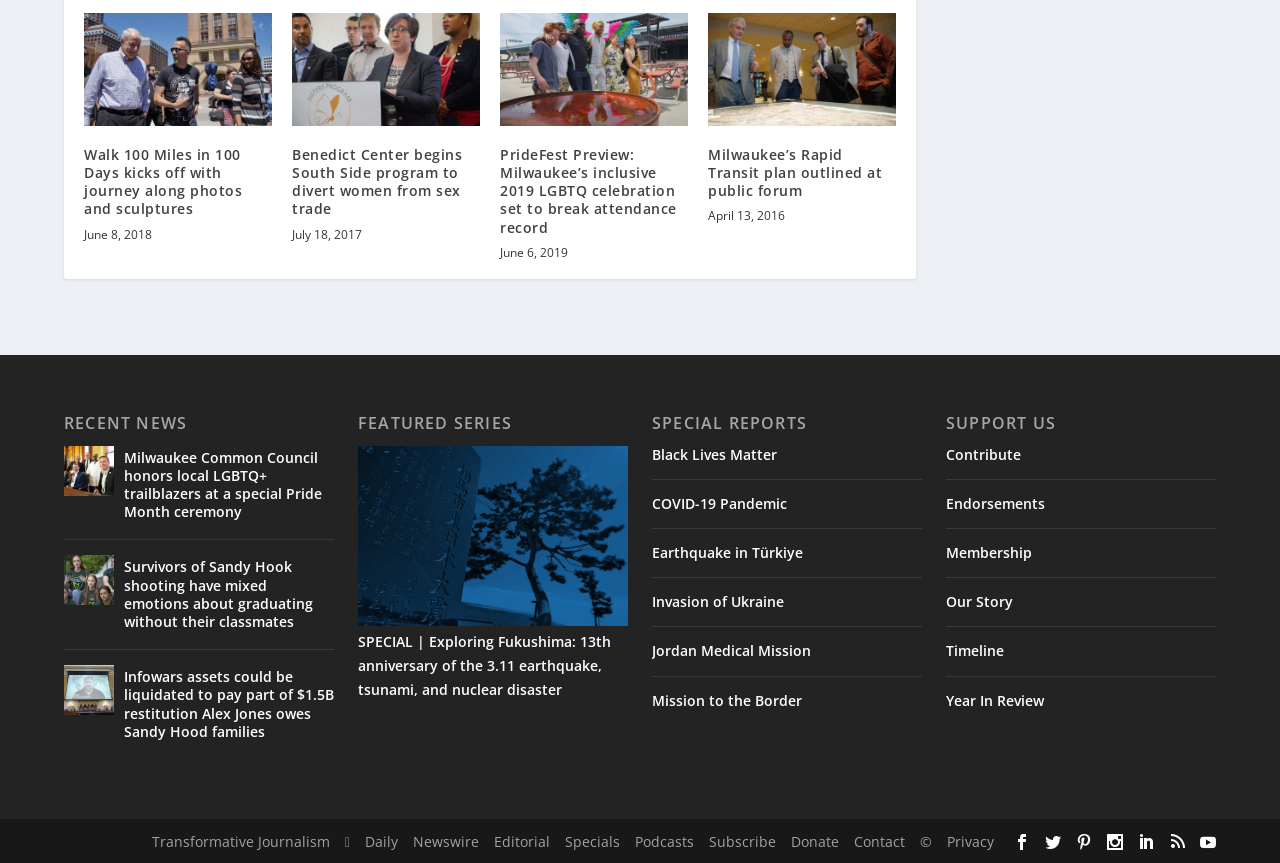Can you specify the bounding box coordinates of the area that needs to be clicked to fulfill the following instruction: "Call the toll-free number"?

None